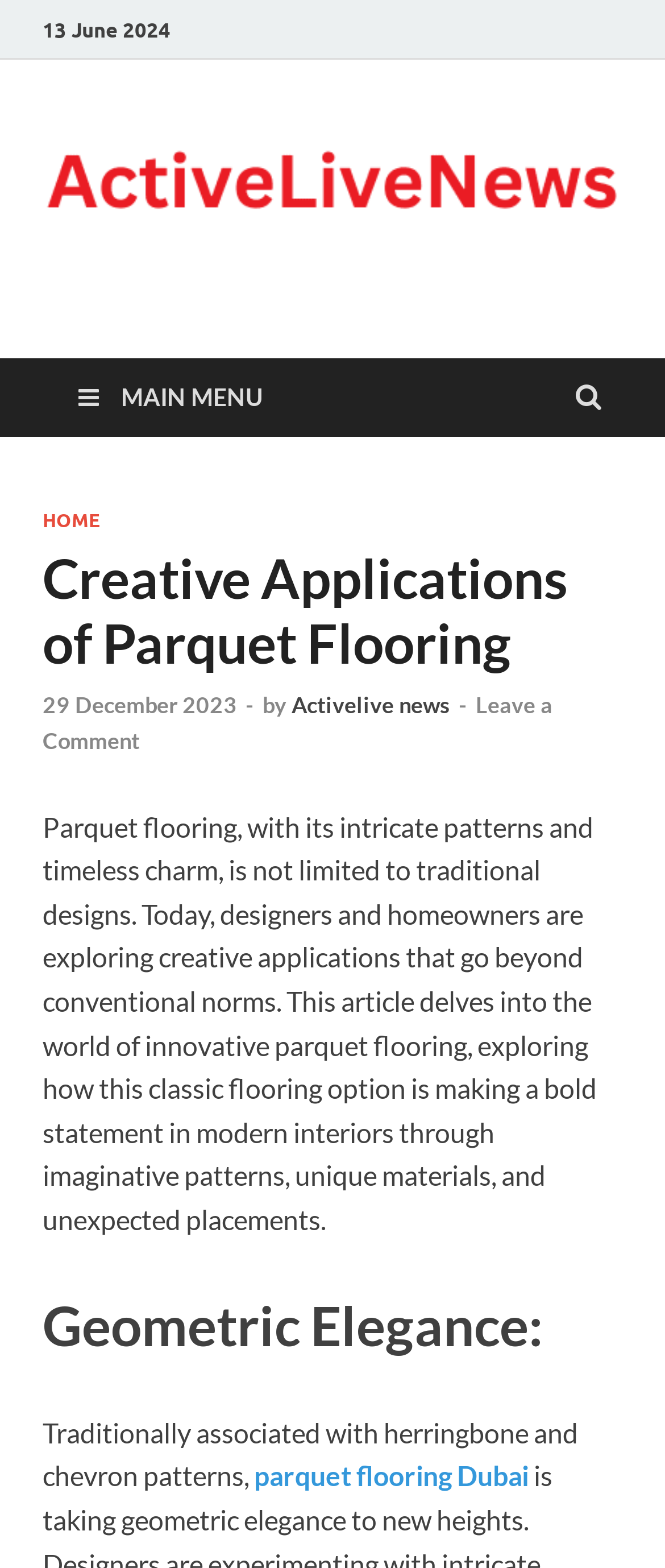Respond with a single word or phrase to the following question:
What is the main topic of the article?

Parquet flooring